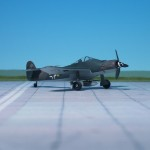What is the name of the aircraft that the Blohm & Voss Bv P. 204 is connected to?
Please provide a single word or phrase as the answer based on the screenshot.

Blohm & Voss Bv 246 “Hagelkorn”